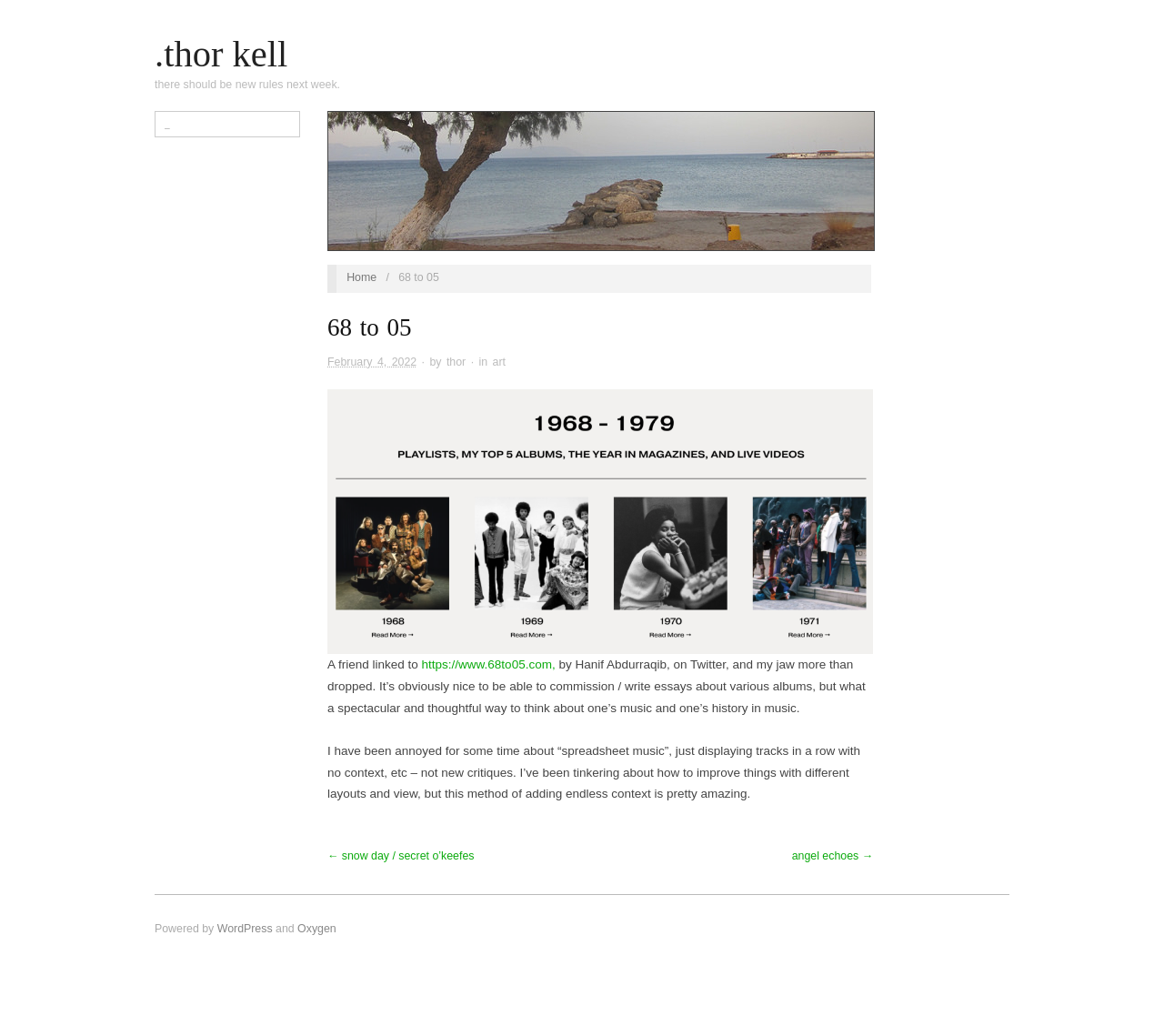Please extract and provide the main headline of the webpage.

68 to 05